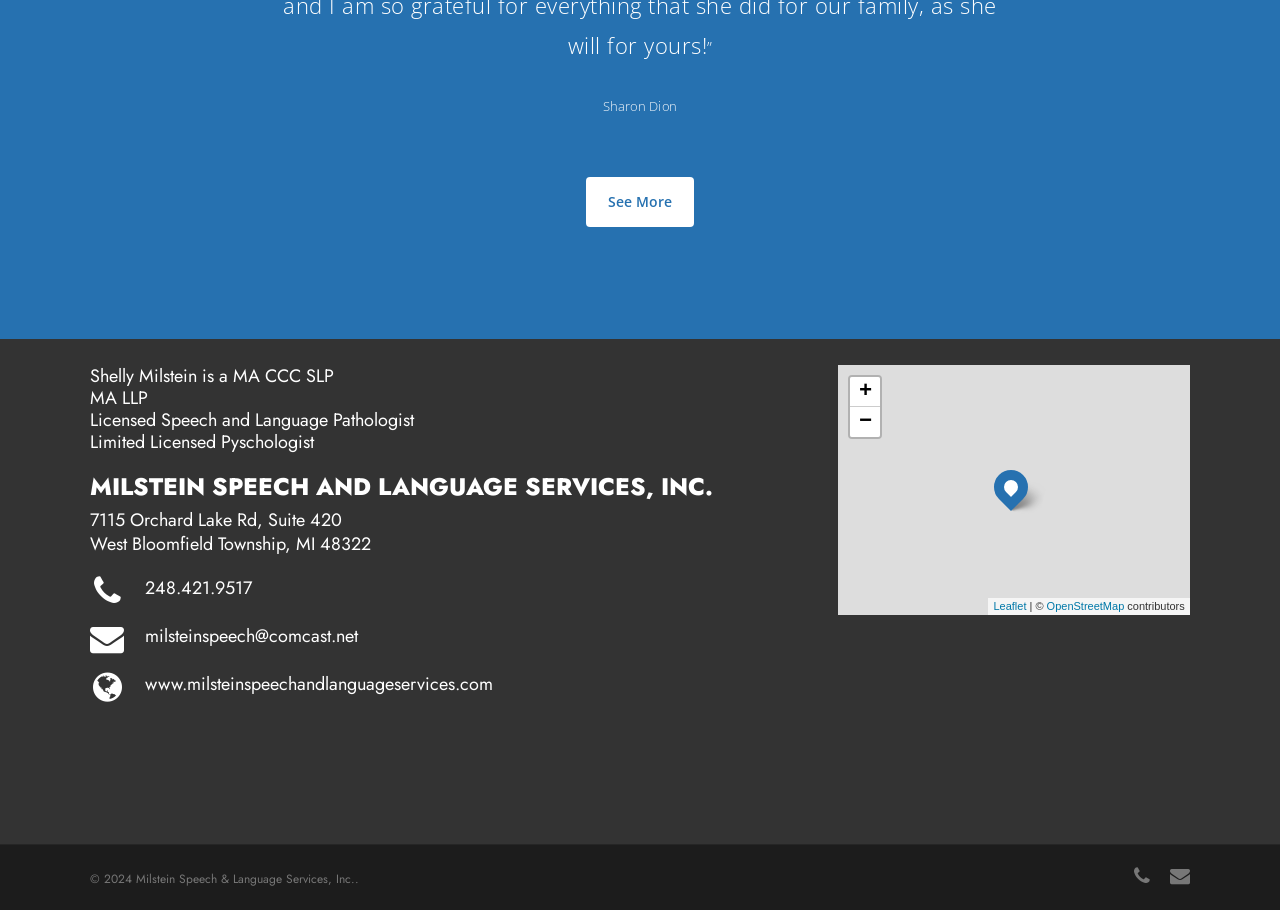Identify the bounding box coordinates of the HTML element based on this description: "See More".

[0.458, 0.194, 0.542, 0.249]